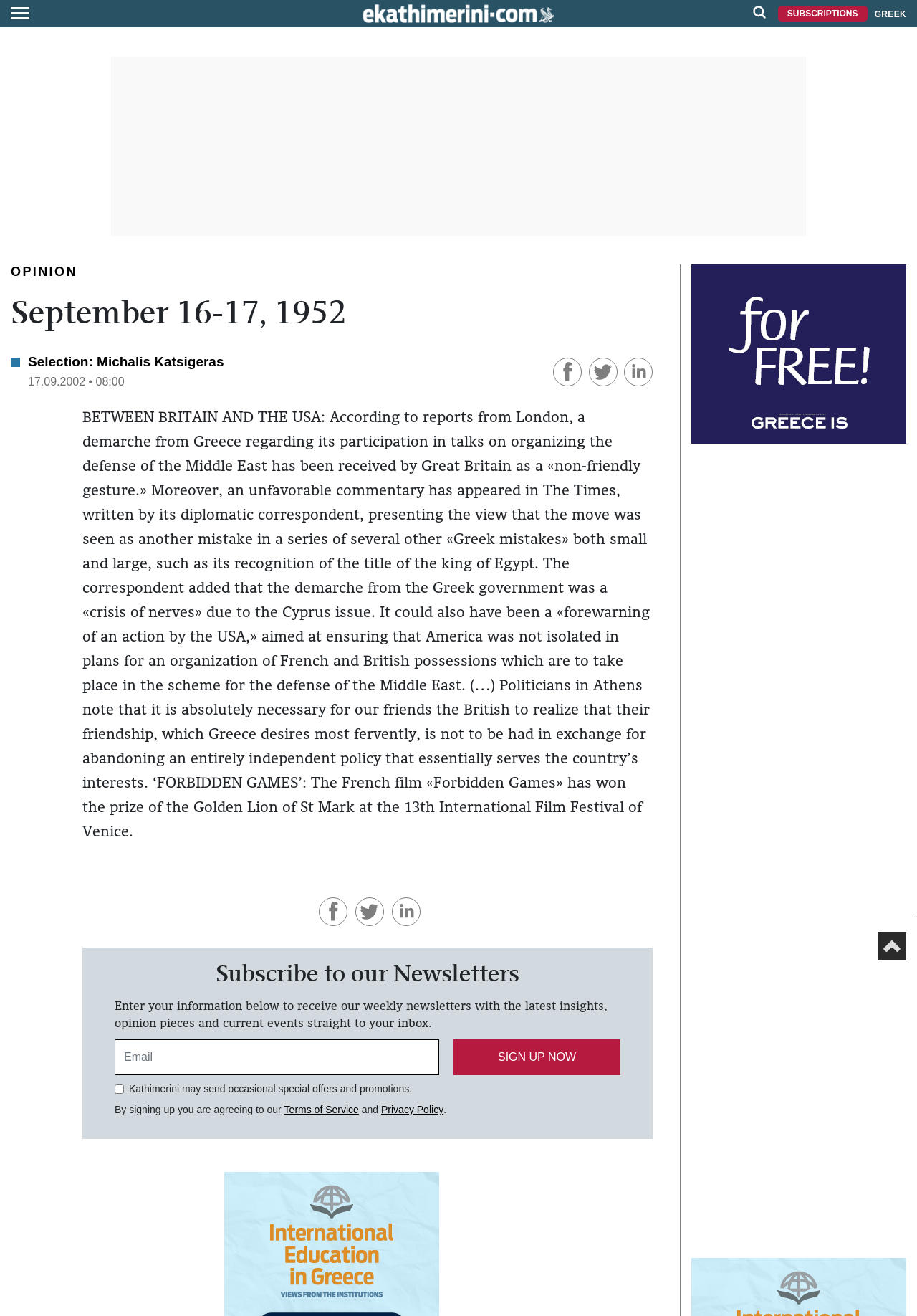Specify the bounding box coordinates of the element's area that should be clicked to execute the given instruction: "Read the article". The coordinates should be four float numbers between 0 and 1, i.e., [left, top, right, bottom].

[0.09, 0.31, 0.709, 0.638]